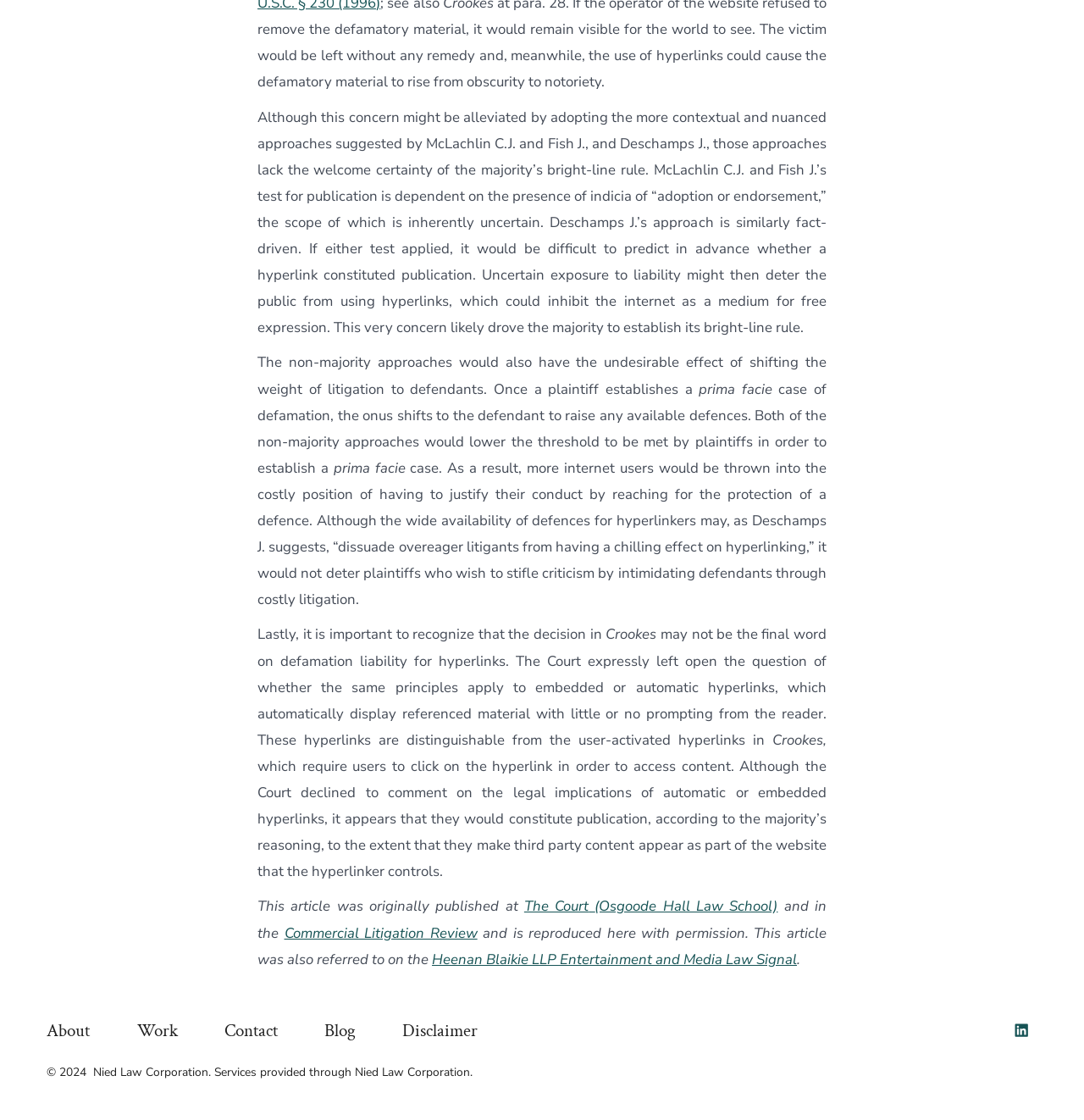Specify the bounding box coordinates of the area that needs to be clicked to achieve the following instruction: "Click the Open LinkedIn in a new tab link".

[0.928, 0.906, 0.957, 0.934]